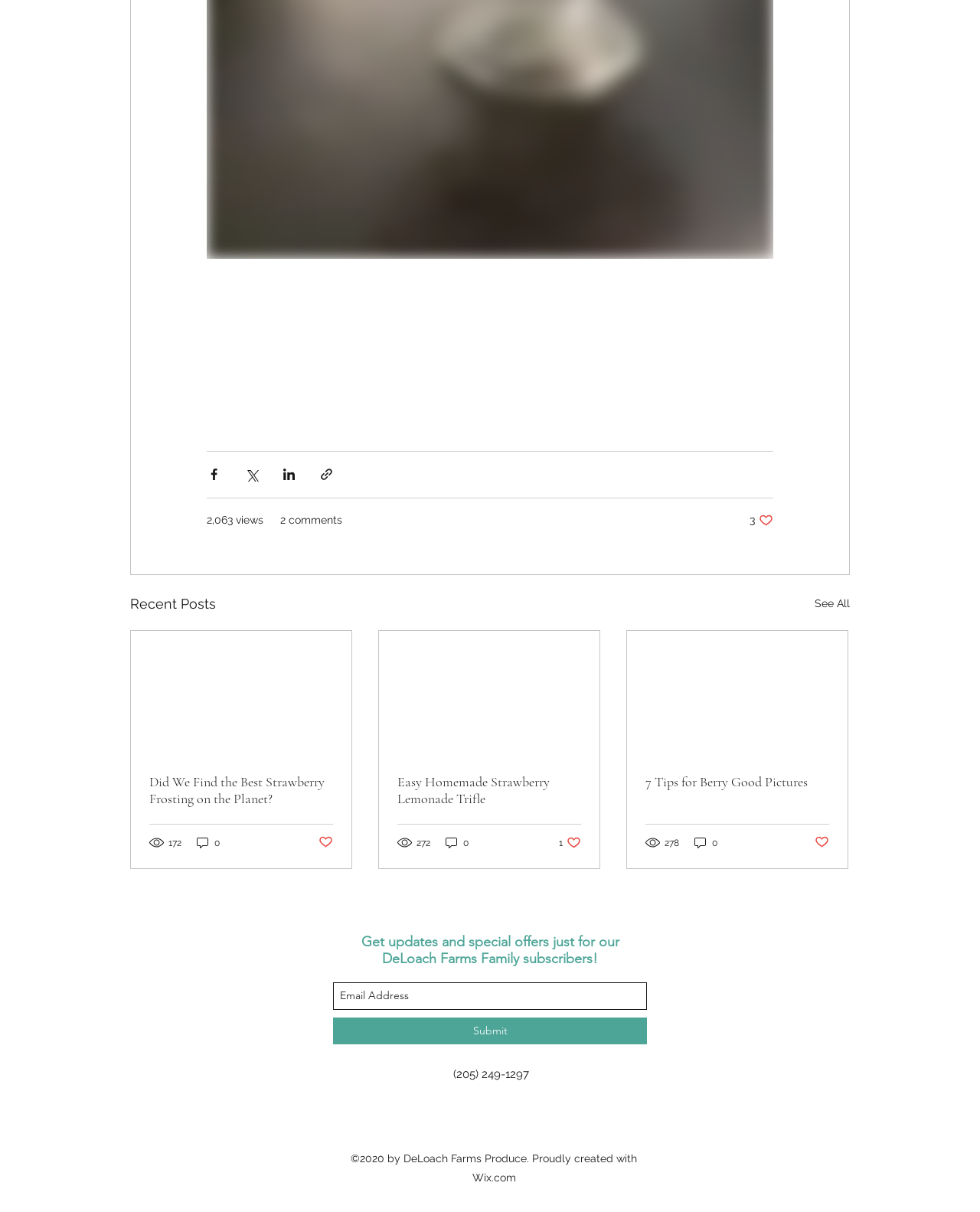What is the phone number listed at the bottom of the page?
Using the information presented in the image, please offer a detailed response to the question.

The phone number (205) 249-1297 is listed at the bottom of the page, likely for customers to contact DeLoach Farms Produce.